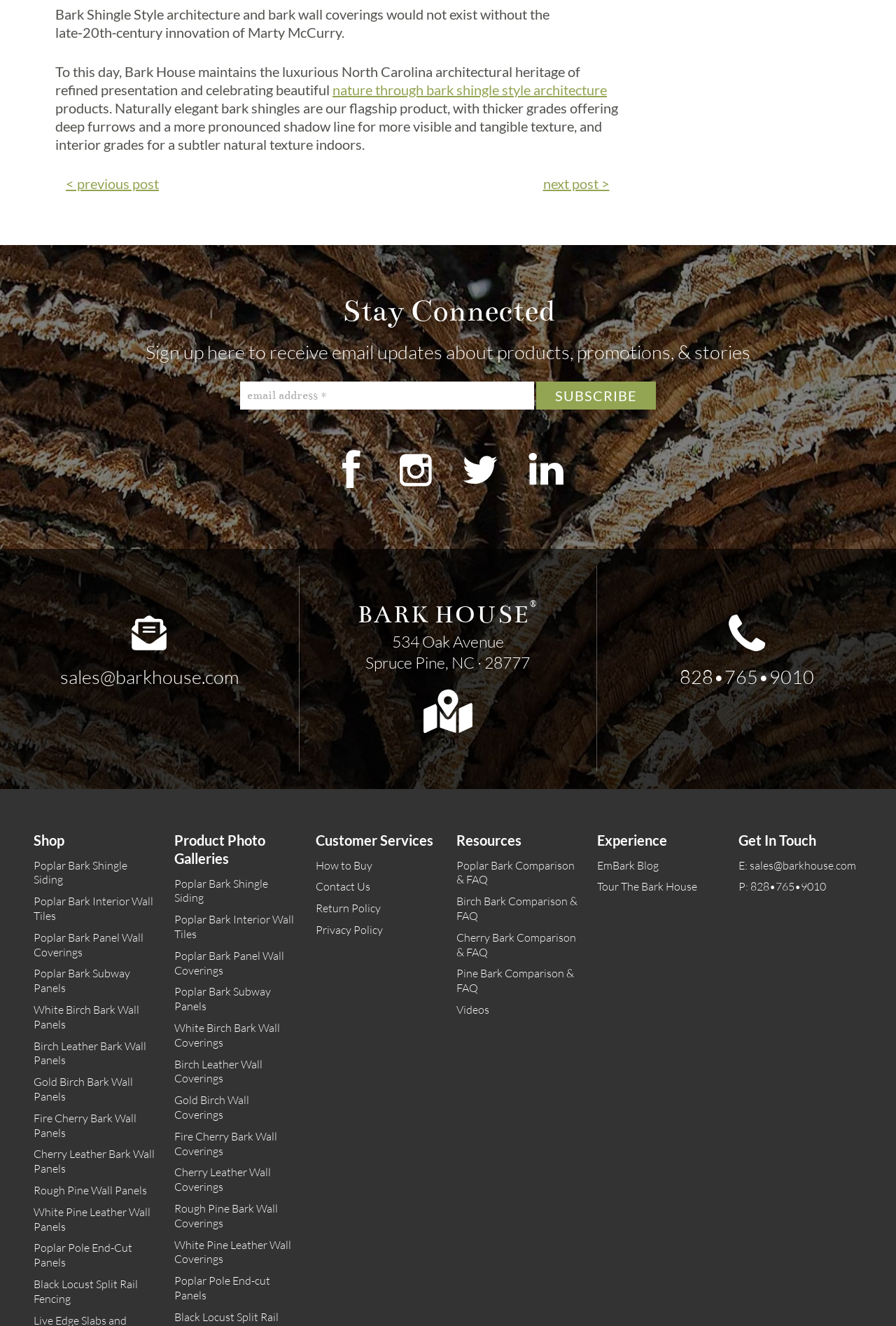Show the bounding box coordinates of the region that should be clicked to follow the instruction: "Contact Bark House."

[0.352, 0.663, 0.413, 0.674]